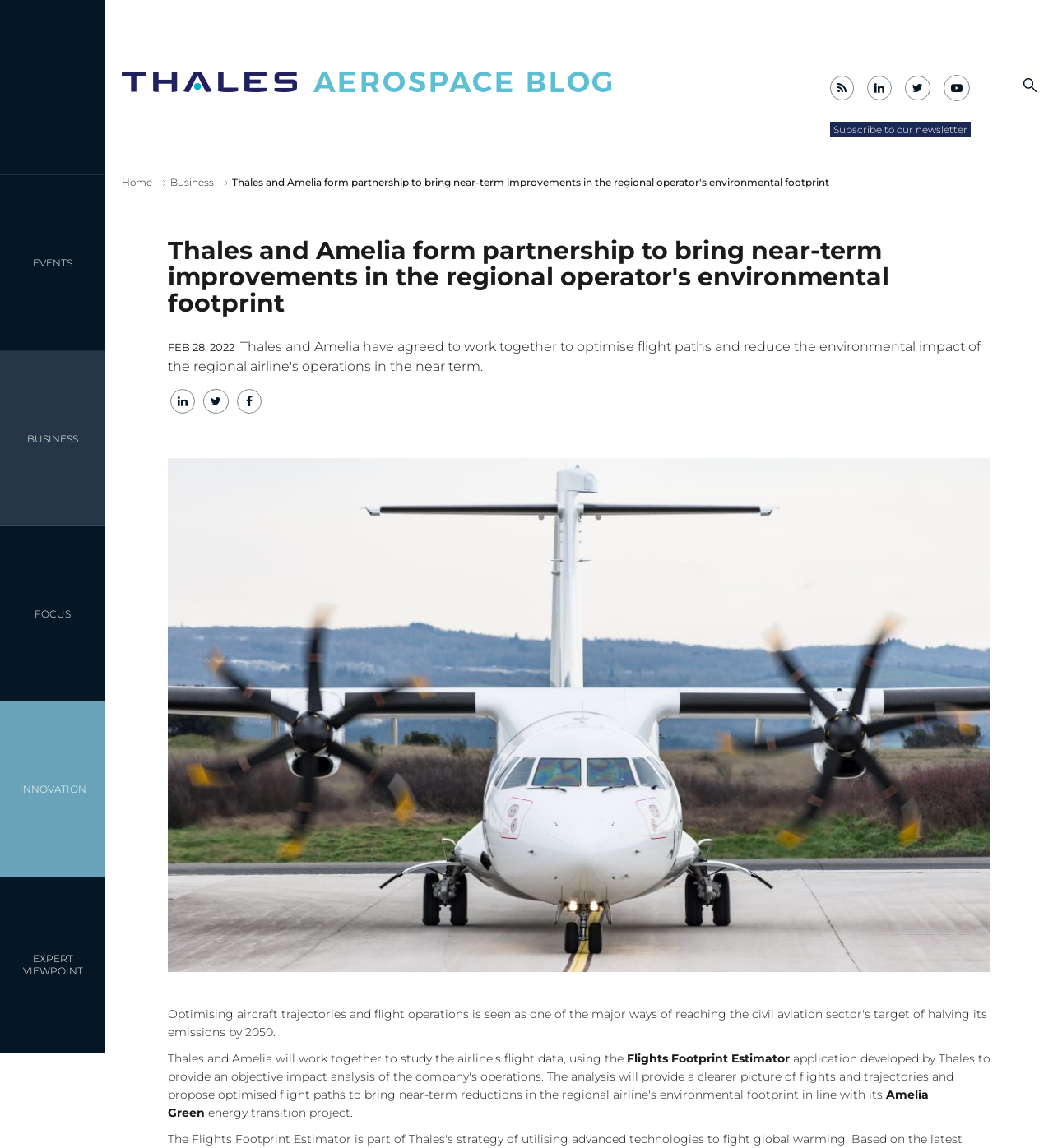Use a single word or phrase to answer the following:
What is the name of the project mentioned?

Amelia Green